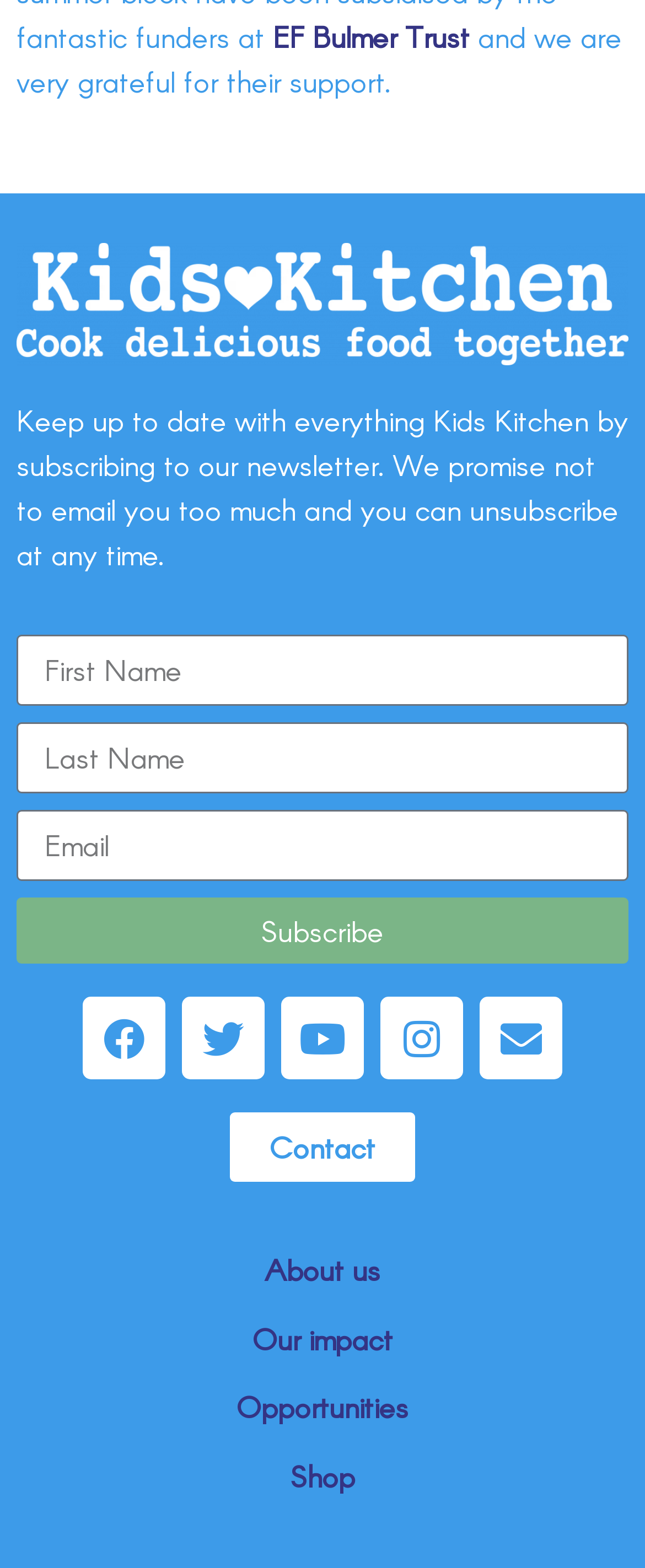Extract the bounding box coordinates for the HTML element that matches this description: "parent_node: Email name="form_fields[email]" placeholder="Email"". The coordinates should be four float numbers between 0 and 1, i.e., [left, top, right, bottom].

[0.026, 0.517, 0.974, 0.562]